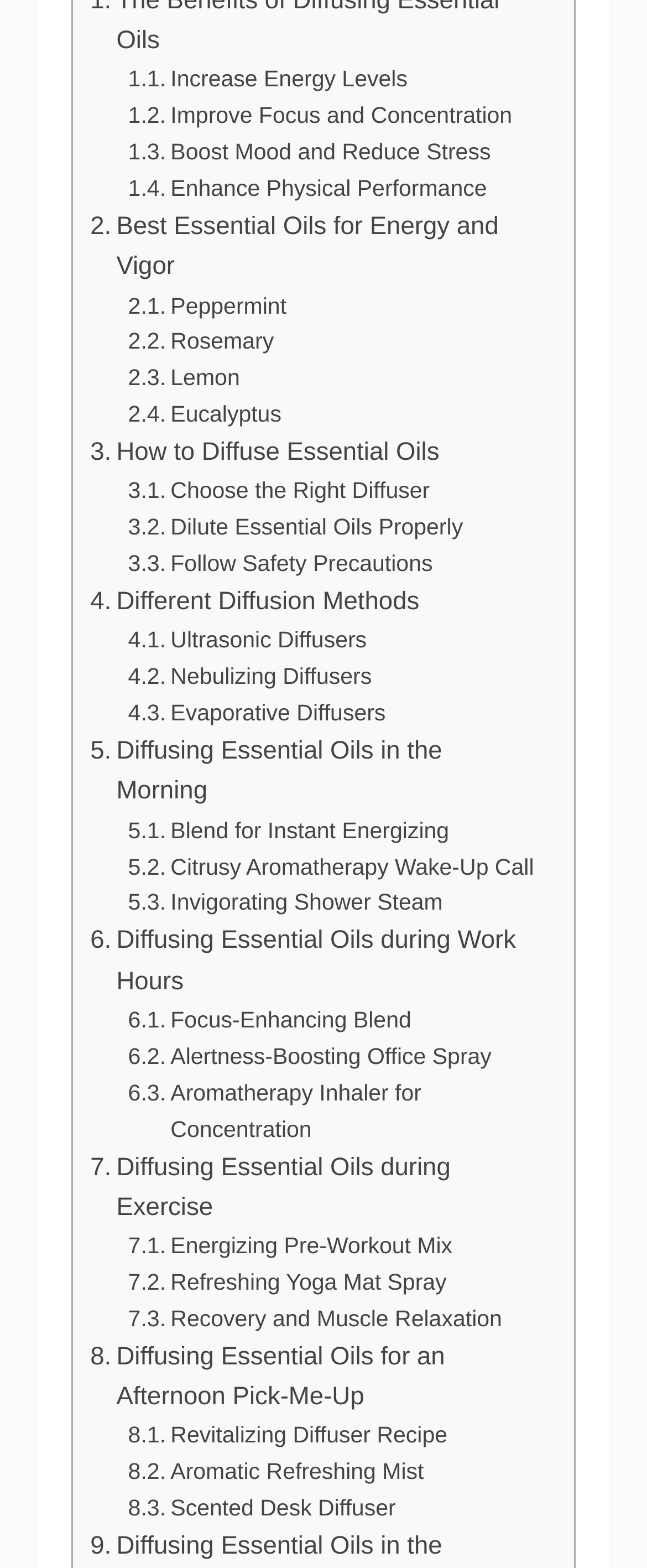Please provide a comprehensive response to the question based on the details in the image: What is the purpose of the webpage?

The webpage appears to provide guidance on using essential oils for various purposes, such as increasing energy levels, improving focus, and enhancing physical performance. The links and descriptions suggest that the webpage is a resource for learning about essential oils and their applications.